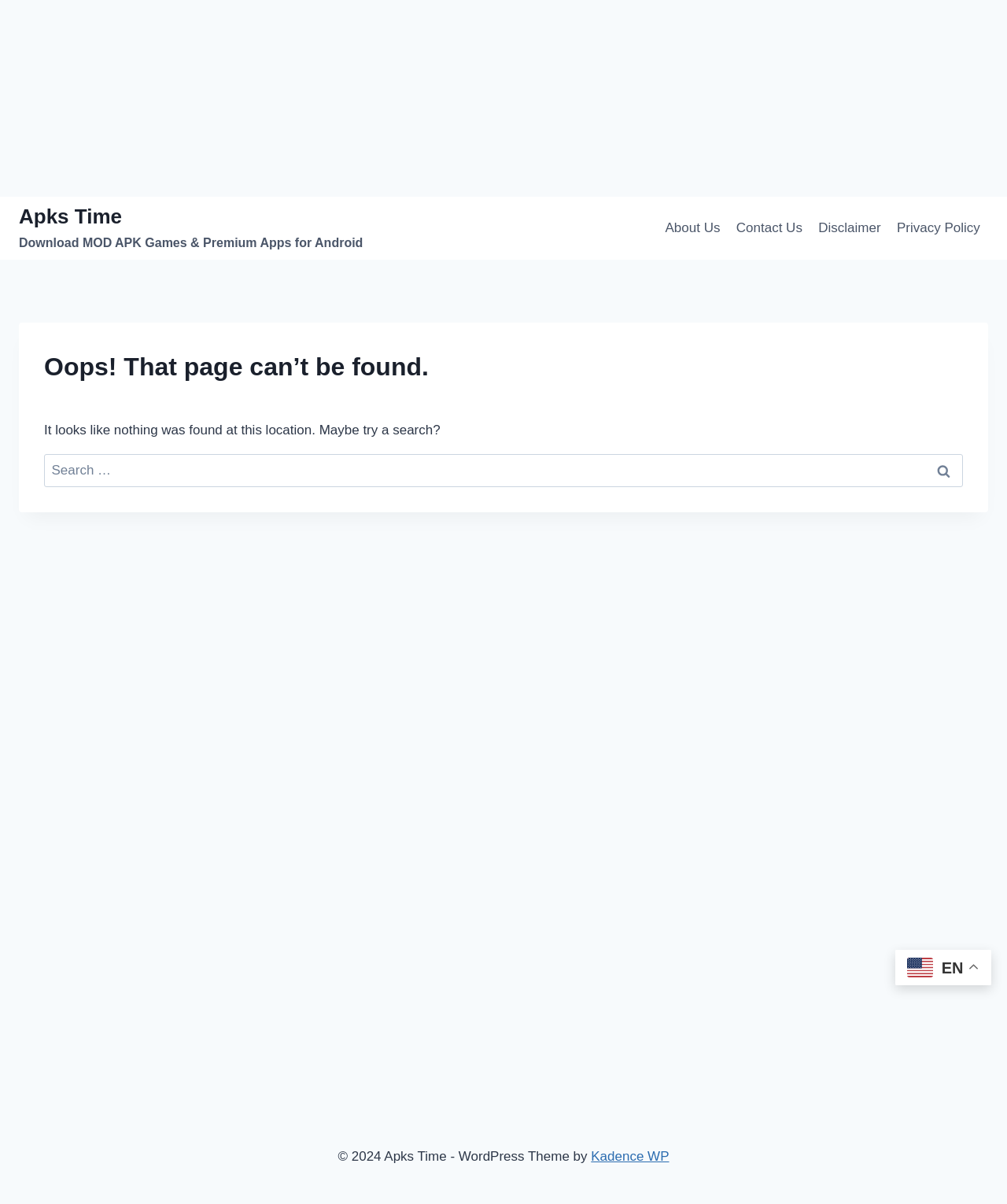Find the bounding box coordinates of the area to click in order to follow the instruction: "Click on Apks Time Download MOD APK Games & Premium Apps for Android".

[0.019, 0.17, 0.36, 0.209]